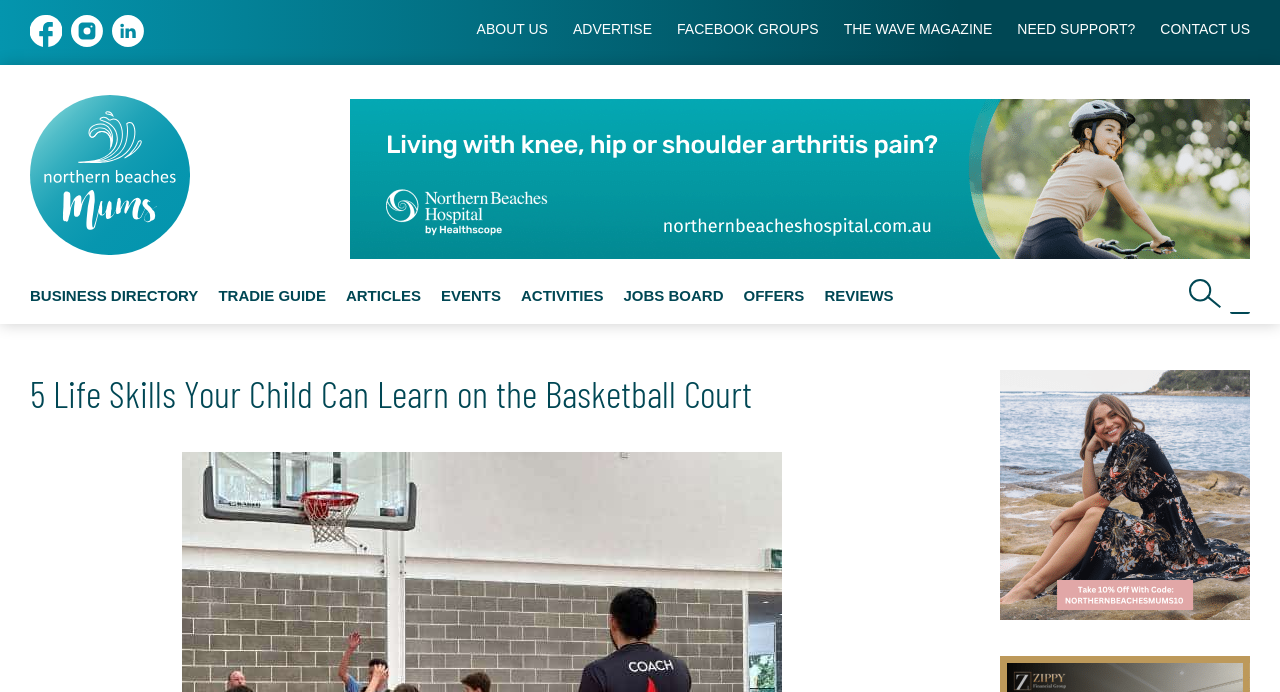Please determine the bounding box coordinates of the section I need to click to accomplish this instruction: "Explore the business directory".

[0.448, 0.062, 0.553, 0.082]